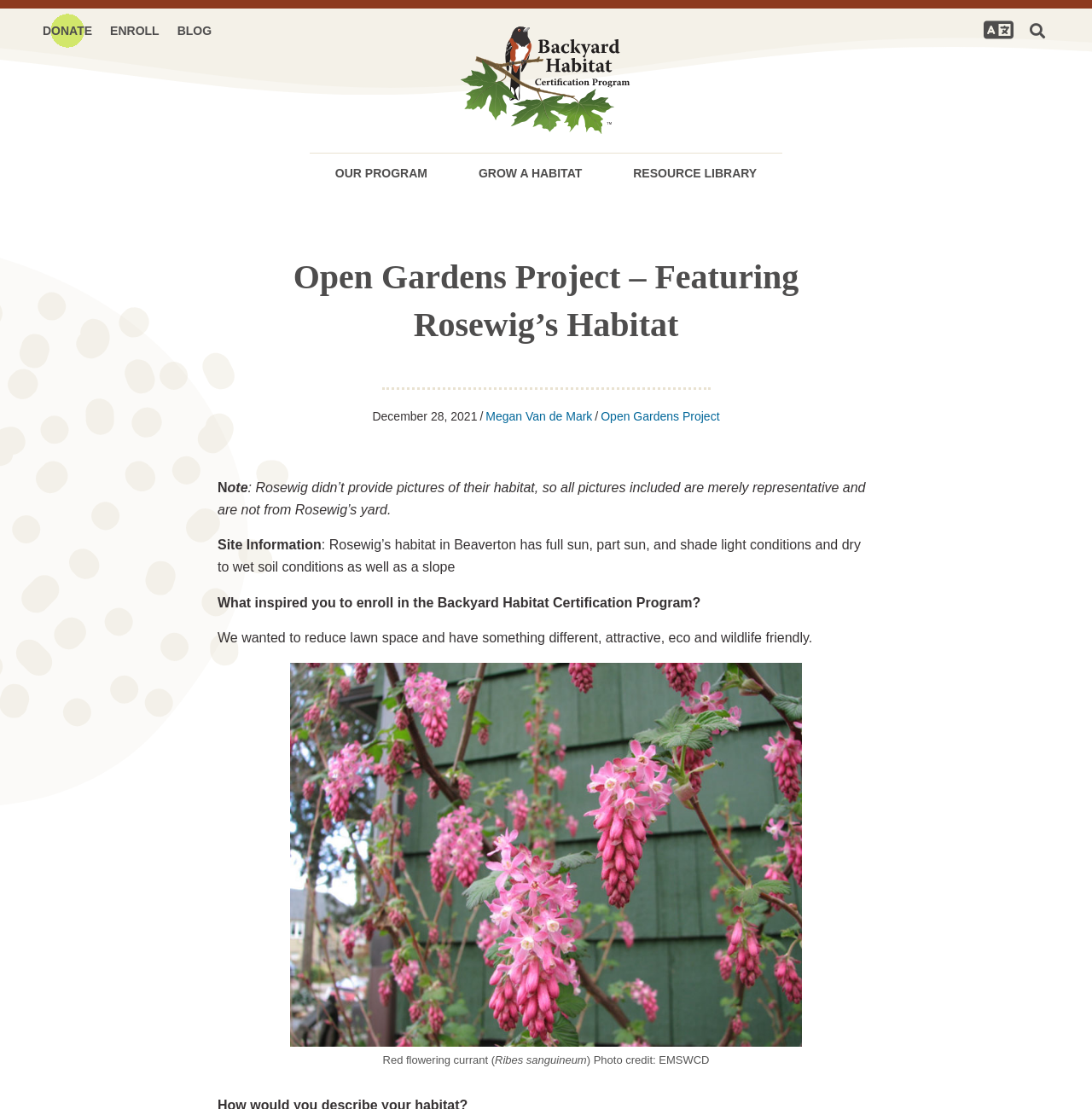Describe all the key features and sections of the webpage thoroughly.

The webpage is about the Open Gardens Project, featuring Rosewig's habitat in Beaverton. At the top left, there is a navigation menu with links to "DONATE", "ENROLL", and "BLOG". Next to it, there is a logo of Backyard Habitats. On the top right, there are links to "English ▼" and "Search".

Below the navigation menu, there is a main navigation section with links to "OUR PROGRAM", "GROW A HABITAT", and "RESOURCE LIBRARY". The main title of the page, "Open Gardens Project – Featuring Rosewig’s Habitat", is displayed prominently in the middle of the page.

Under the title, there is a section with the date "December 28, 2021" and a link to "Megan Van de Mark" and "Open Gardens Project". There is also a note that Rosewig didn't provide pictures of their habitat, so the included pictures are merely representative.

The main content of the page is divided into sections. The first section is "Site Information", which describes Rosewig's habitat in Beaverton, including the light conditions, soil conditions, and slope. The next section is a question-and-answer format, where Rosewig is asked what inspired them to enroll in the Backyard Habitat Certification Program, and they respond that they wanted to reduce lawn space and create something eco-friendly and wildlife-friendly.

Below the Q&A section, there is a figure with a link and a caption. The caption describes a photo of a red flowering currant (Ribes sanguineum) with a photo credit to EMSWCD.